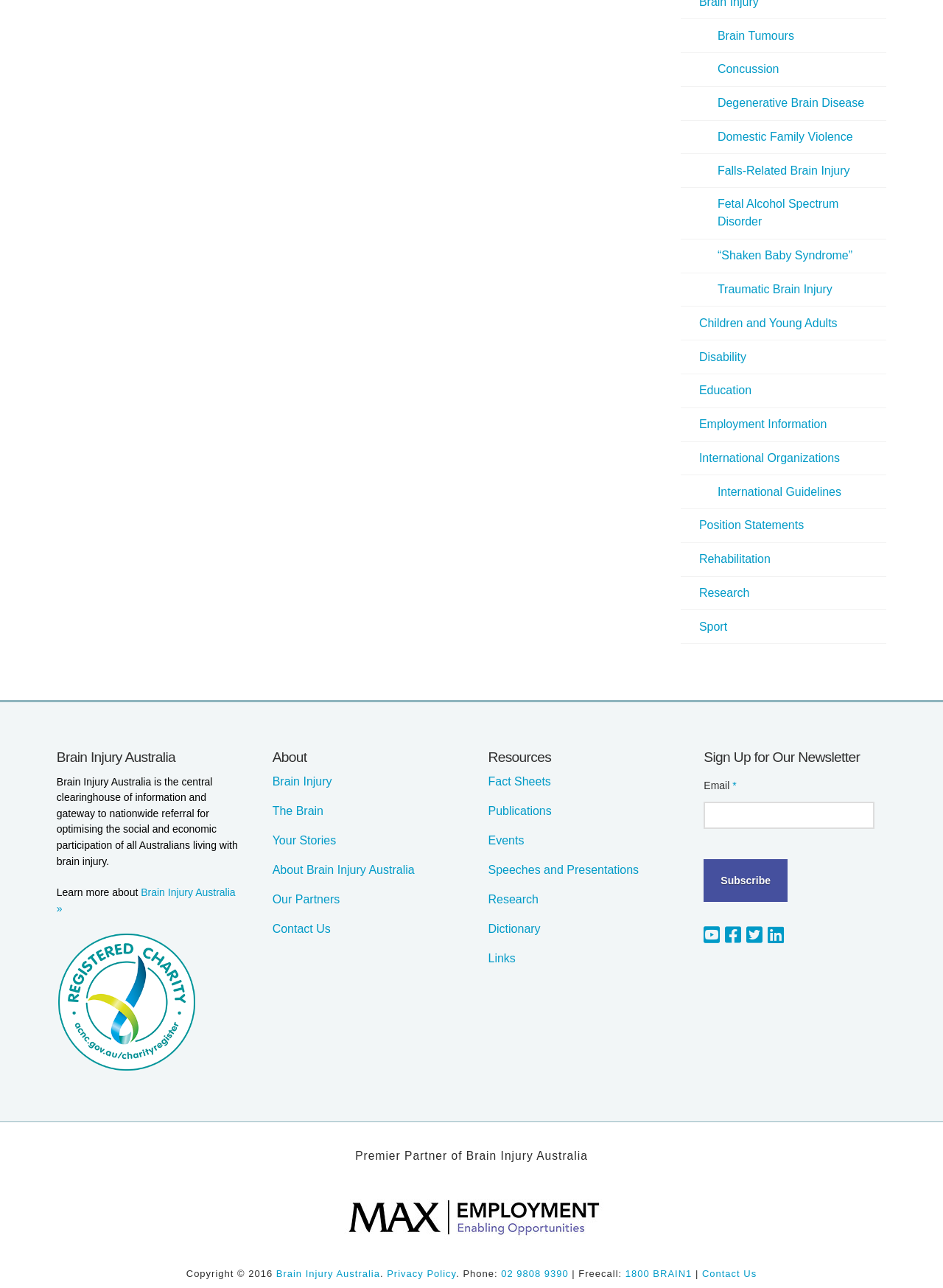Identify the bounding box coordinates for the UI element described as: "Contact".

None